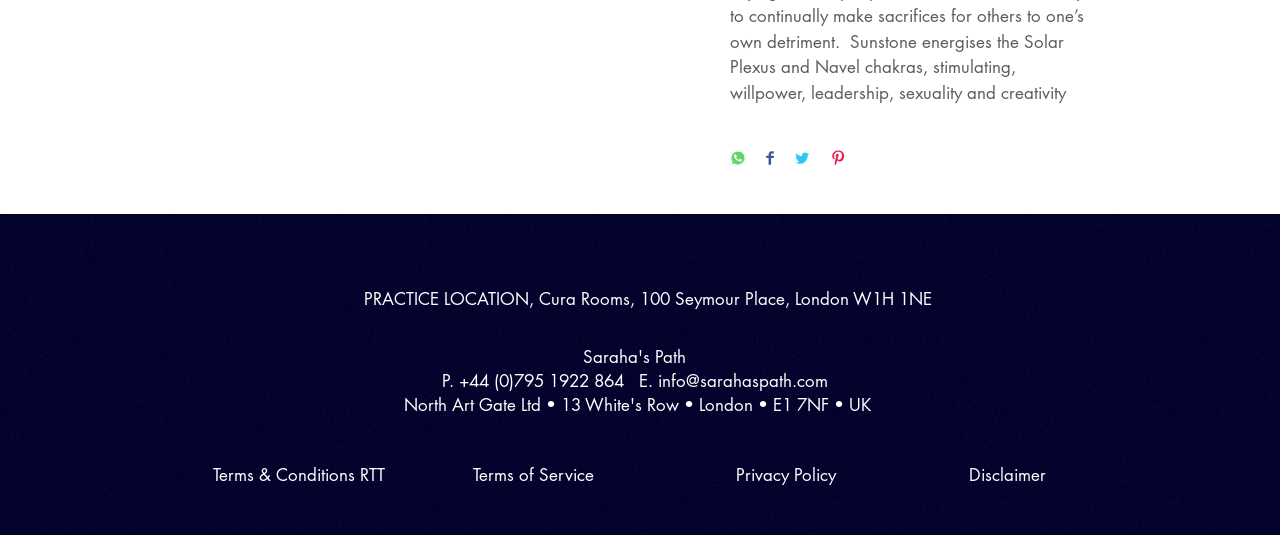Determine the bounding box coordinates of the section to be clicked to follow the instruction: "Email us". The coordinates should be given as four float numbers between 0 and 1, formatted as [left, top, right, bottom].

[0.514, 0.692, 0.646, 0.733]